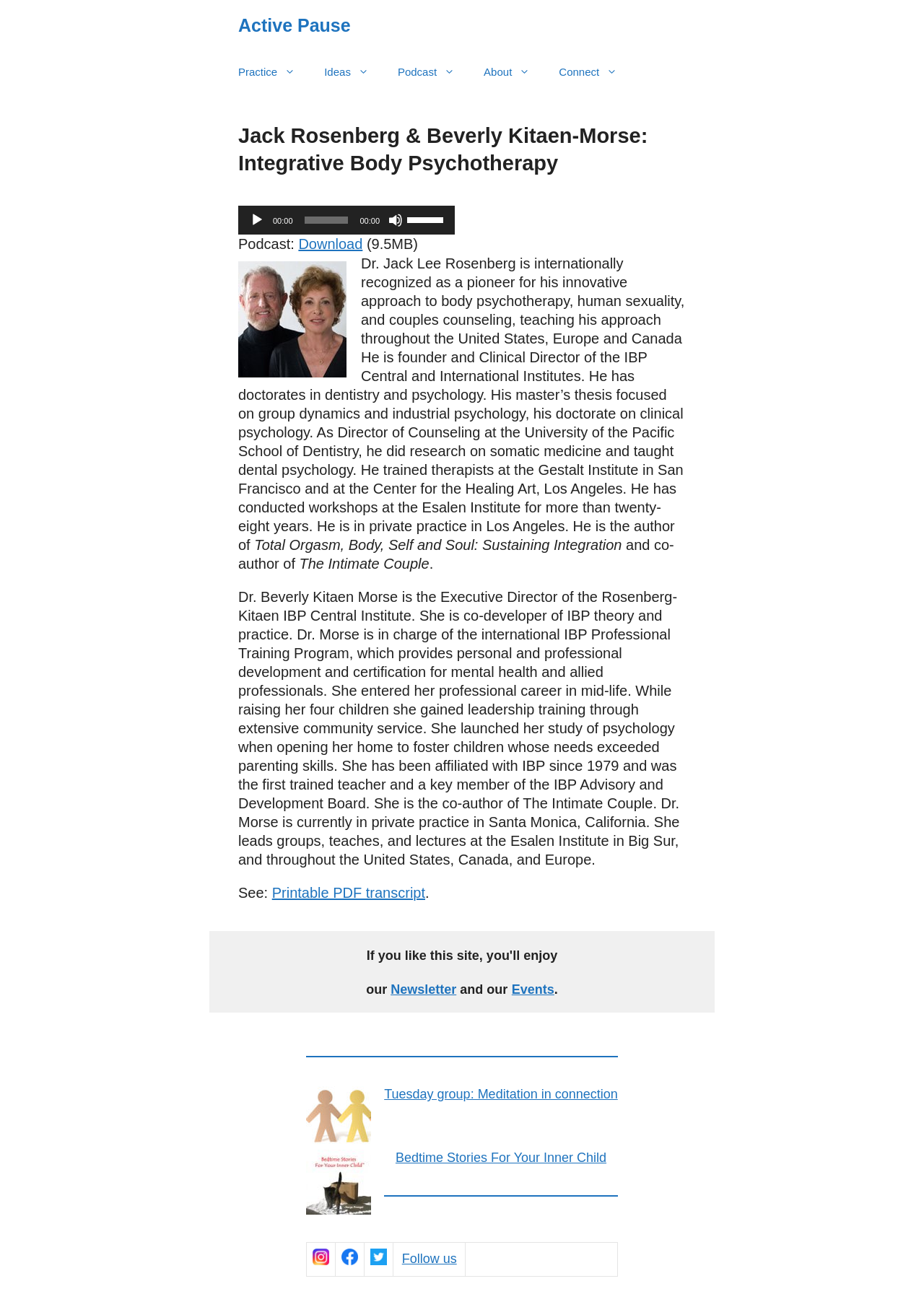Create an elaborate caption for the webpage.

This webpage is about Dr. Jack Lee Rosenberg and Beverly Kitaen-Morse, who are experts in integrative body psychotherapy. At the top of the page, there is a banner with the site's name, followed by a navigation menu with links to different sections of the site, including "Practice", "Ideas", "Podcast", "About", and "Connect".

Below the navigation menu, there is a main section that takes up most of the page. It starts with a heading that displays the site's name and a brief description of Dr. Rosenberg and Beverly Kitaen-Morse's work. Underneath the heading, there is an audio player with controls to play, pause, and adjust the volume. The audio player is accompanied by a timer and a slider to navigate through the audio content.

Following the audio player, there is a section that provides information about Dr. Rosenberg's background, including his education, research, and experience in body psychotherapy, human sexuality, and couples counseling. This section also mentions his book, "Total Orgasm, Body, Self and Soul: Sustaining Integration", and his co-authored book, "The Intimate Couple".

Next to Dr. Rosenberg's bio, there is a section about Dr. Beverly Kitaen-Morse, including her background, experience, and role as the Executive Director of the Rosenberg-Kitaen IBP Central Institute. This section also mentions her co-authored book, "The Intimate Couple".

Further down the page, there is a section with links to a printable PDF transcript and other resources. At the bottom of the page, there are three complementary sections that provide additional information and resources. The first section has links to the site's newsletter and events. The second section has images and links to interactive meditation connections and bedtime stories for inner children. The third section has a table with links to mindful pause resources.

Throughout the page, there are several images, including a figure image and various icons for the audio player and other interactive elements. The overall layout of the page is clean and easy to navigate, with clear headings and concise text that provides a good overview of Dr. Rosenberg and Beverly Kitaen-Morse's work and expertise.